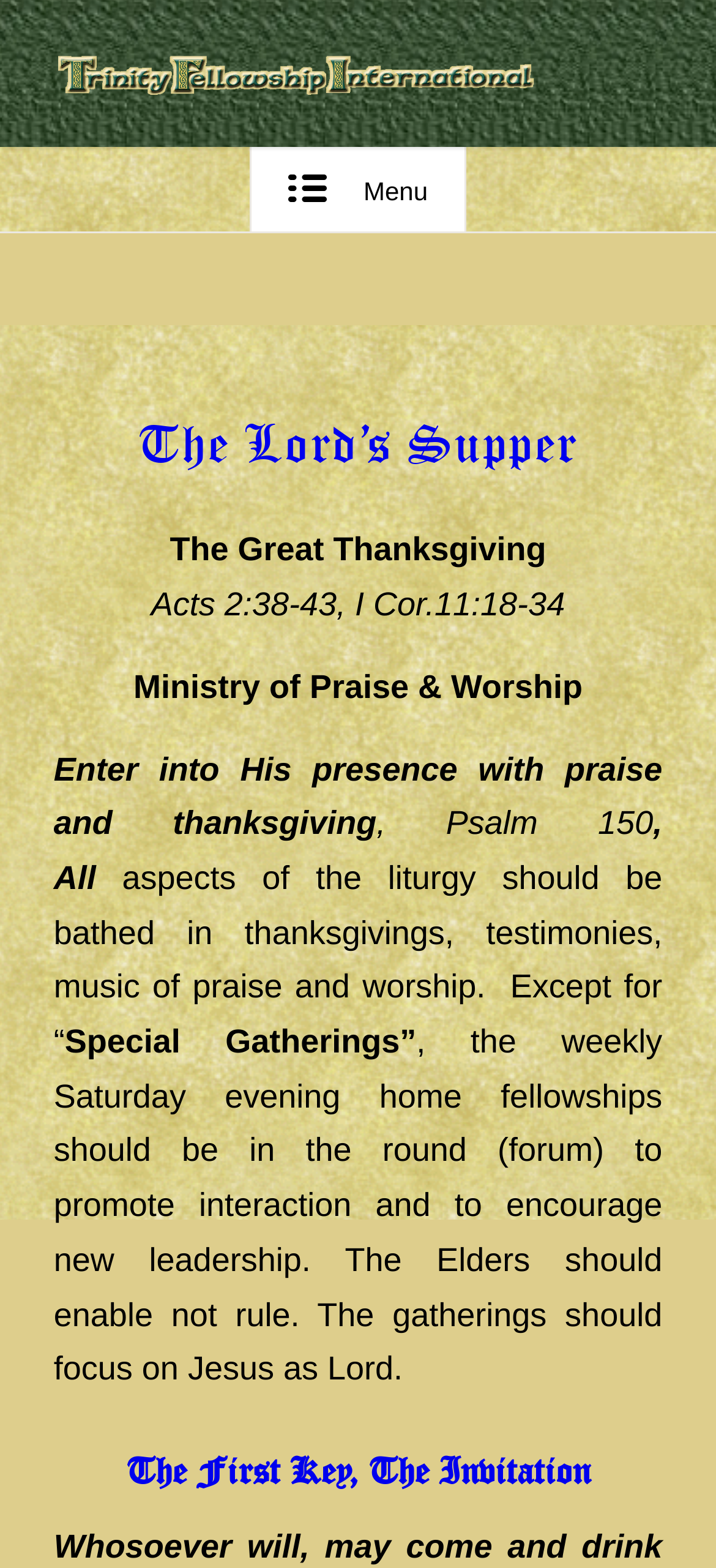What is the theme of the Ministry of Praise & Worship?
Refer to the image and provide a concise answer in one word or phrase.

praise and thanksgiving